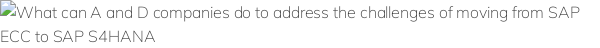Give an in-depth summary of the scene depicted in the image.

The image illustrates a key question faced by A&D (Aerospace and Defense) companies: "What can A and D companies do to address the challenges of moving from SAP ECC to SAP S/4HANA?" This inquiry is part of a broader discussion regarding the transition from the existing SAP ECC systems to the more advanced SAP S/4HANA. The evaluation of current solutions and the decision-making process involved in this migration are critical, particularly as companies assess the effectiveness of their existing systems and identify potential improvements. This image serves as a visual summary of the considerations and strategies that need to be addressed to ensure a successful transition, which includes evaluating the foundation for moving forward or reverting to best practice approaches.